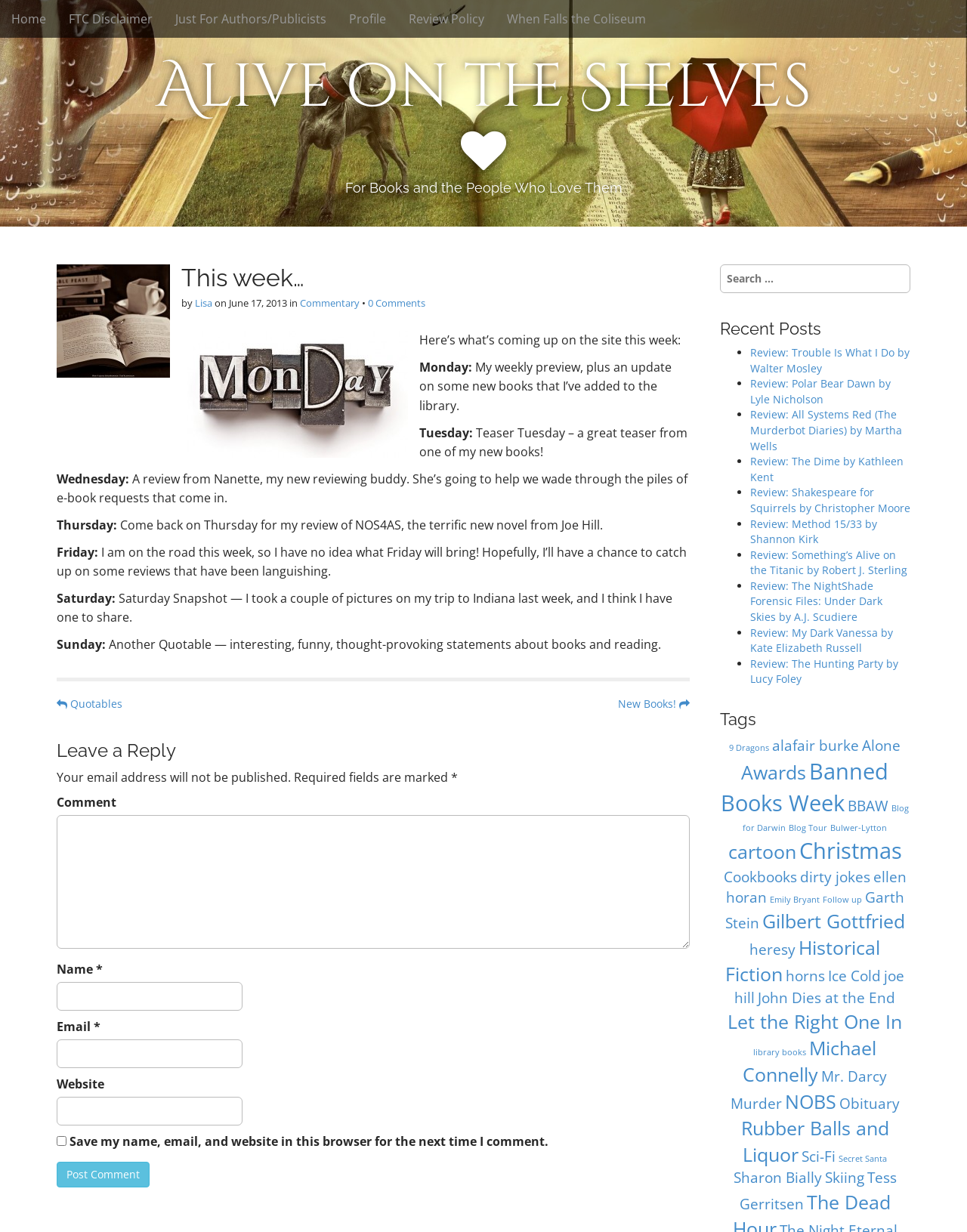What is the title of the recent post 'Review: Trouble Is What I Do by Walter Mosley'?
Using the image as a reference, answer with just one word or a short phrase.

Review: Trouble Is What I Do by Walter Mosley